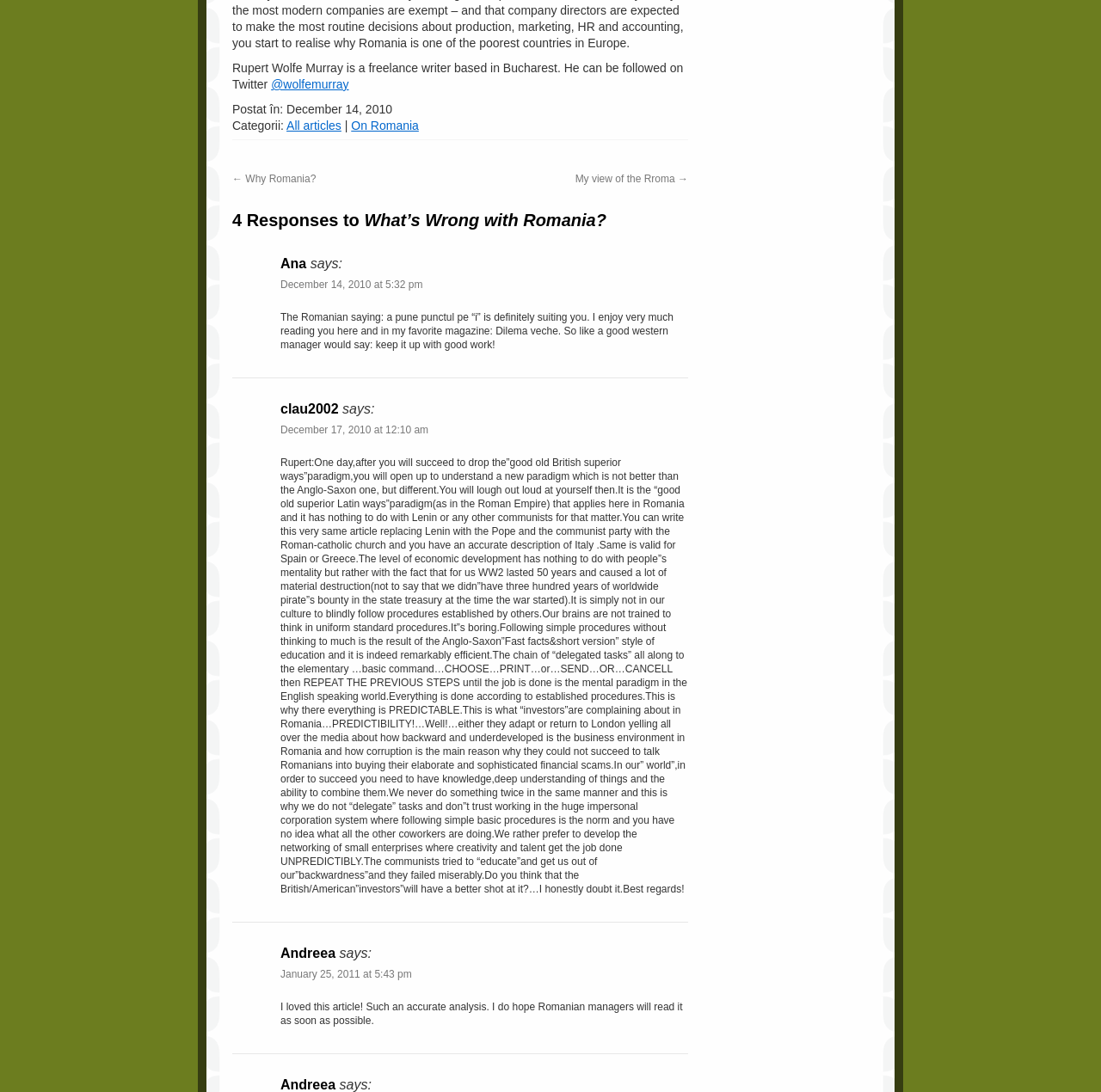Pinpoint the bounding box coordinates of the clickable element needed to complete the instruction: "View all articles". The coordinates should be provided as four float numbers between 0 and 1: [left, top, right, bottom].

[0.26, 0.109, 0.31, 0.121]